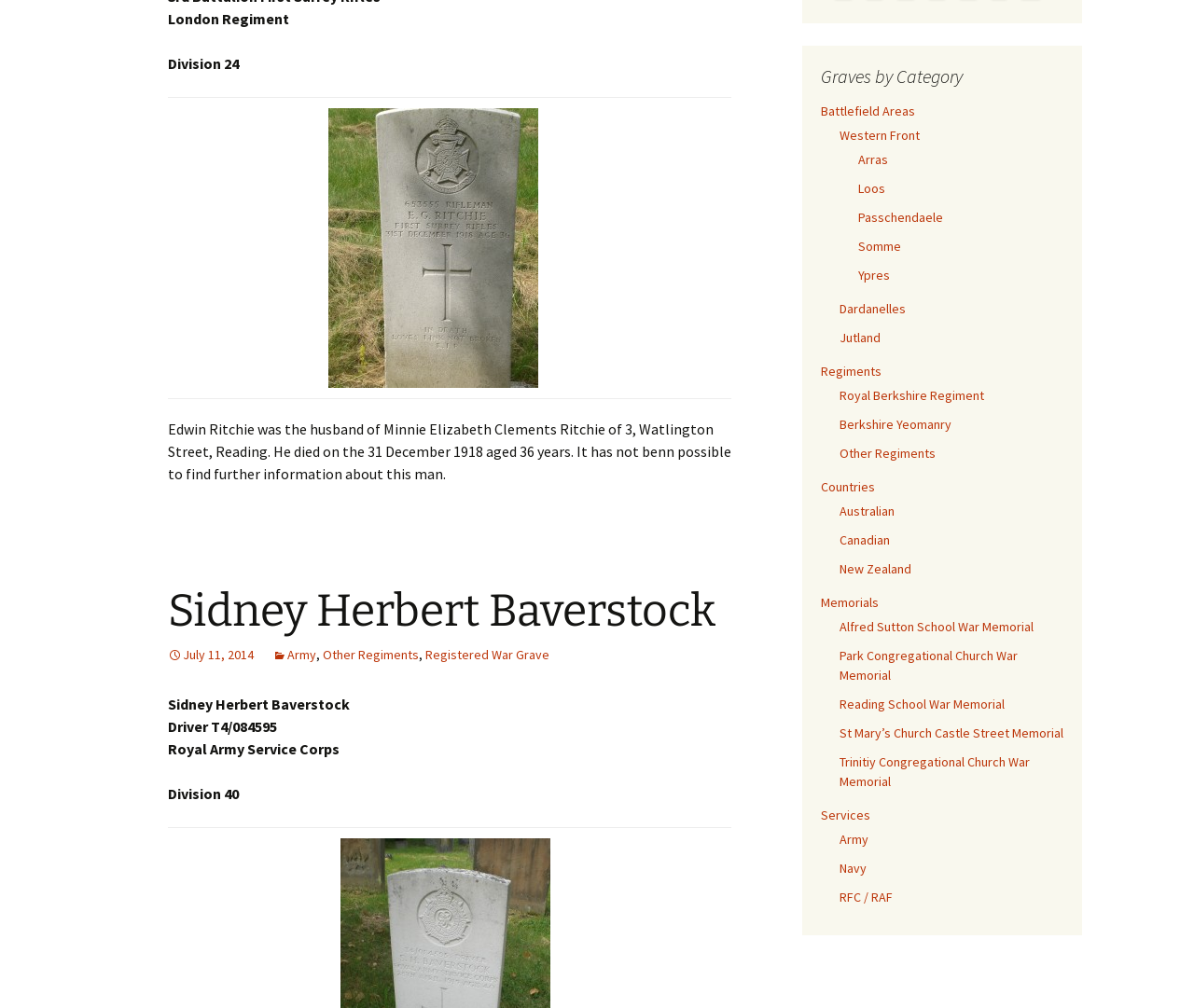From the given element description: "AP Mine Ban Convention", find the bounding box for the UI element. Provide the coordinates as four float numbers between 0 and 1, in the order [left, top, right, bottom].

None